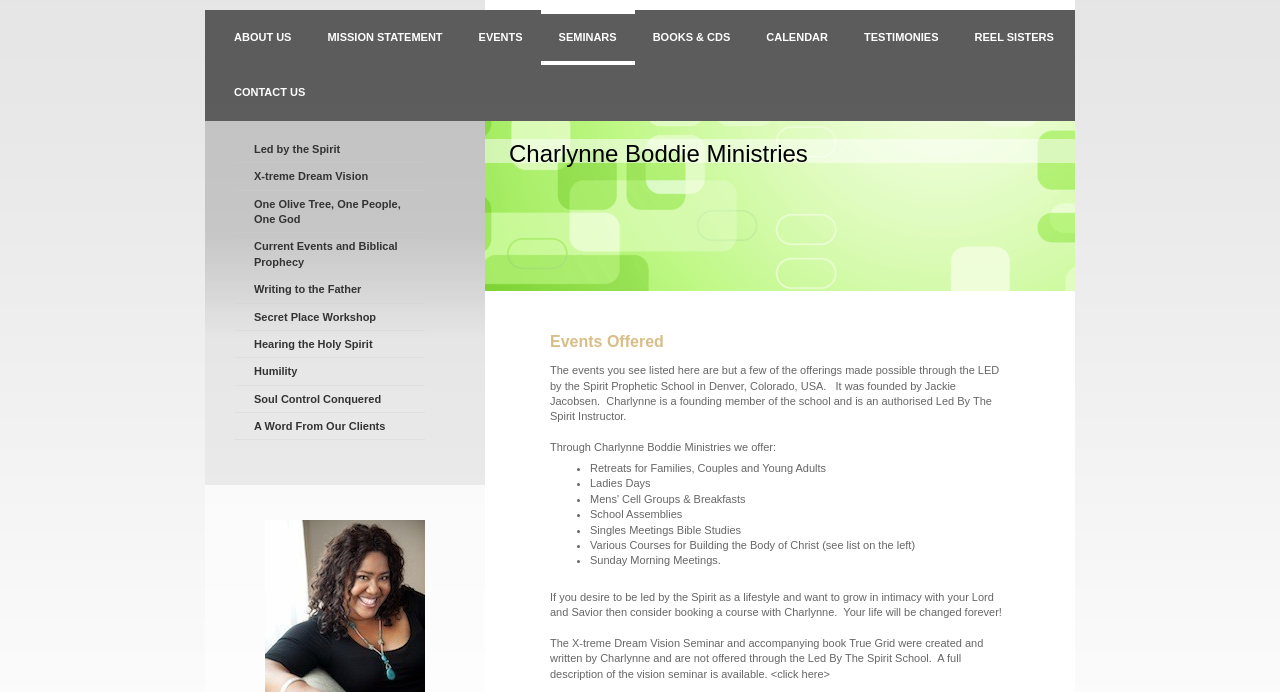Please identify the bounding box coordinates of the area that needs to be clicked to fulfill the following instruction: "Click on CONTACT US."

[0.169, 0.094, 0.253, 0.175]